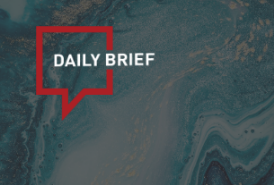Carefully examine the image and provide an in-depth answer to the question: What shape frames the text 'DAILY BRIEF'?

The caption states that 'a bold red speech bubble outline frames the text', which means that the shape framing the text 'DAILY BRIEF' is a speech bubble.